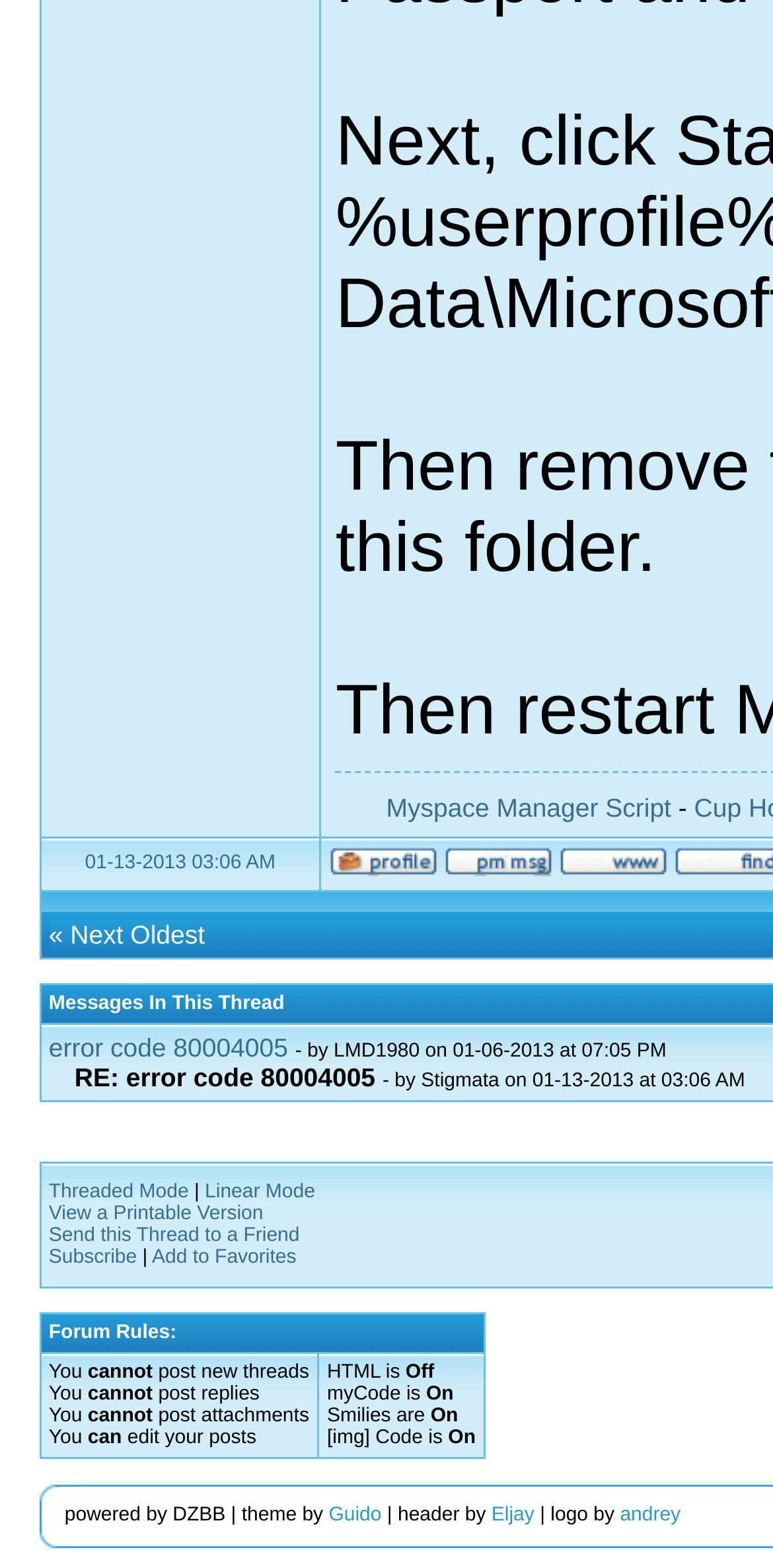Please identify the bounding box coordinates of the element's region that I should click in order to complete the following instruction: "View profile". The bounding box coordinates consist of four float numbers between 0 and 1, i.e., [left, top, right, bottom].

[0.426, 0.548, 0.567, 0.562]